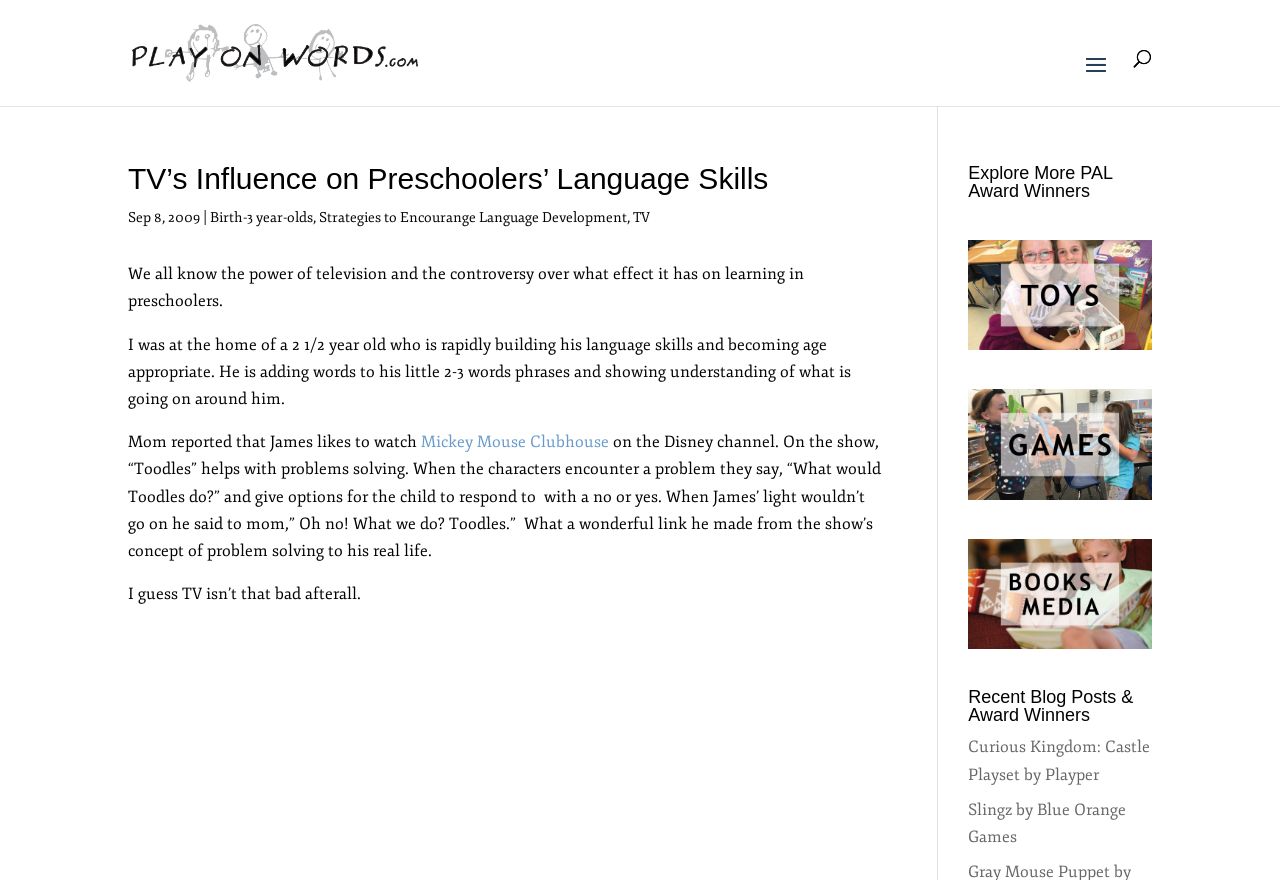Find the bounding box coordinates of the element to click in order to complete the given instruction: "Share on Facebook."

None